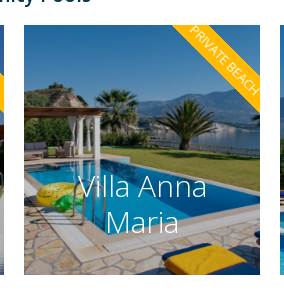Provide a short answer to the following question with just one word or phrase: What type of pool does Villa Anna Maria have?

Infinity pool